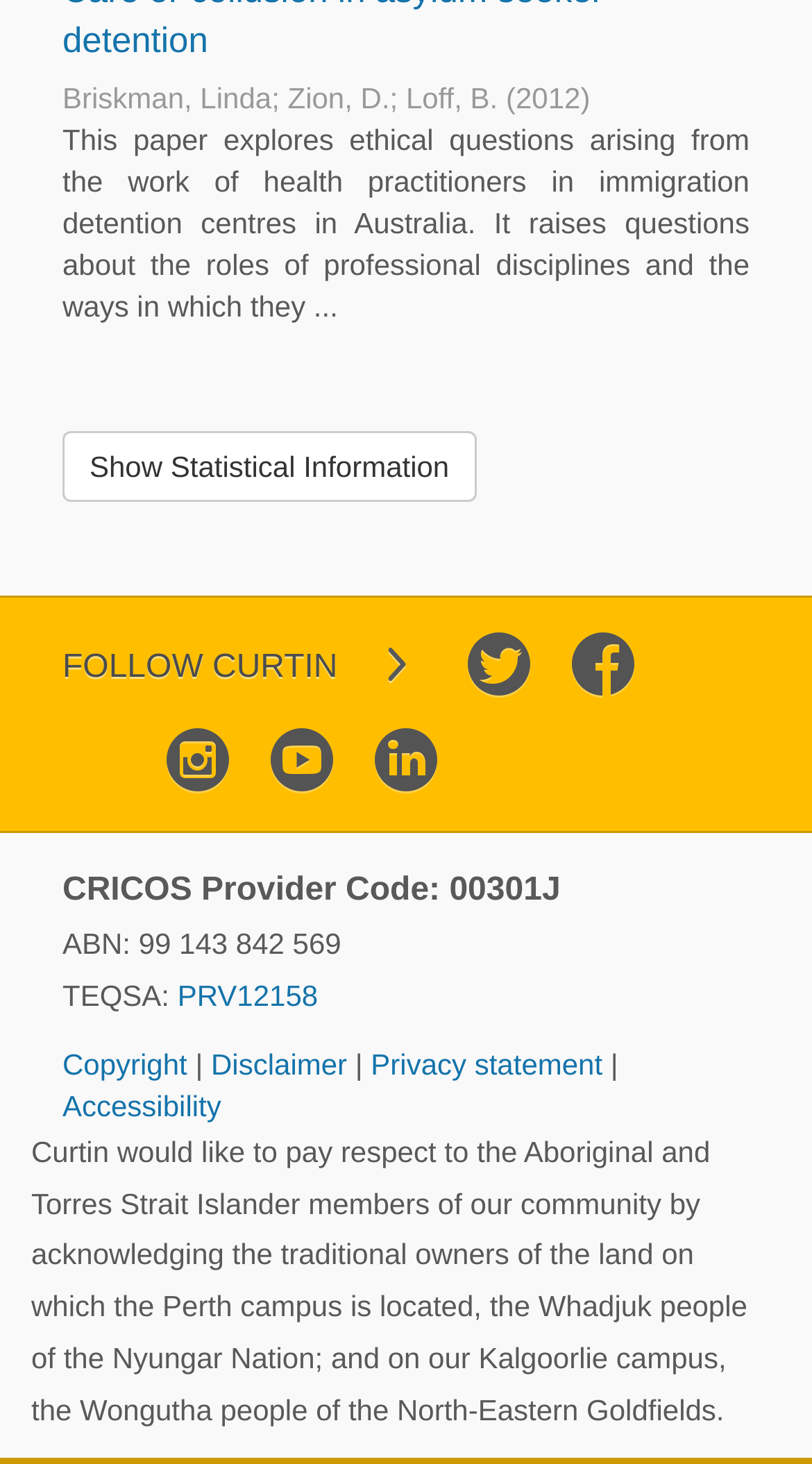Locate the coordinates of the bounding box for the clickable region that fulfills this instruction: "Follow Curtin".

[0.077, 0.444, 0.416, 0.468]